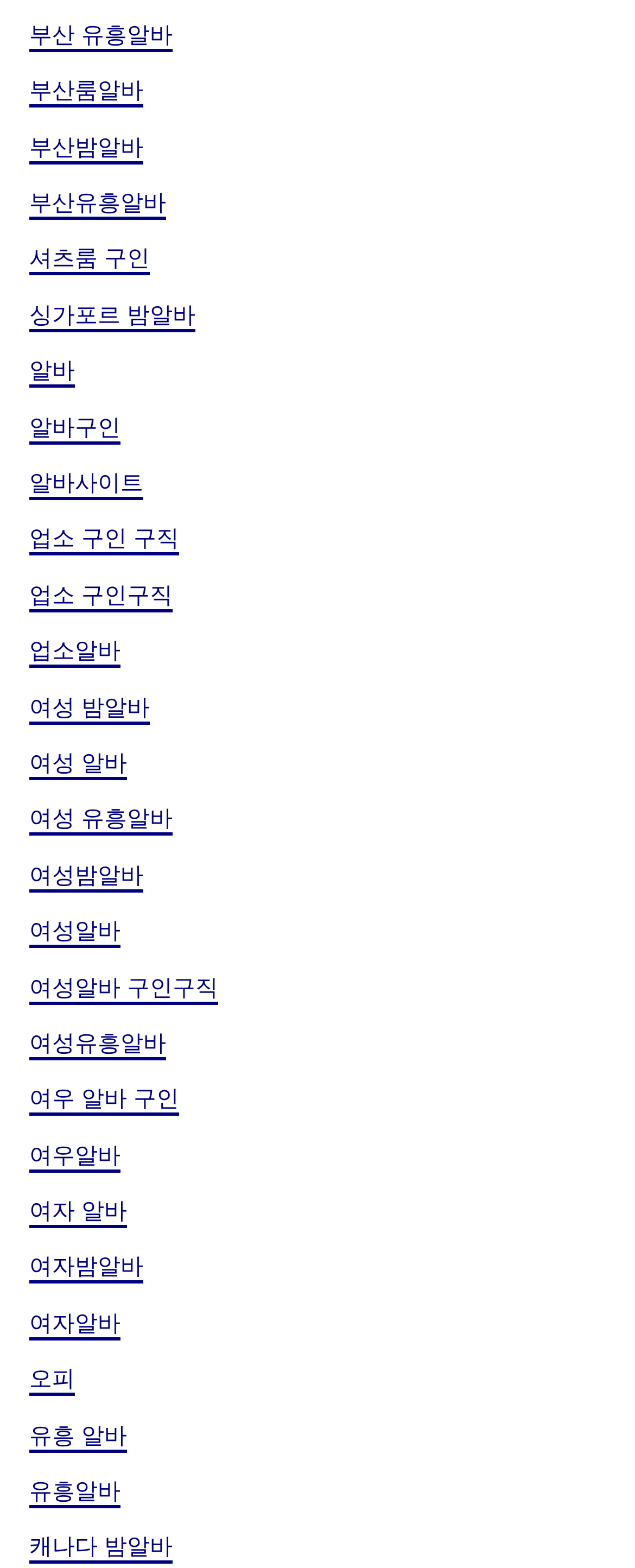Determine the bounding box coordinates for the area you should click to complete the following instruction: "View 업소 구인 구직".

[0.046, 0.334, 0.282, 0.355]